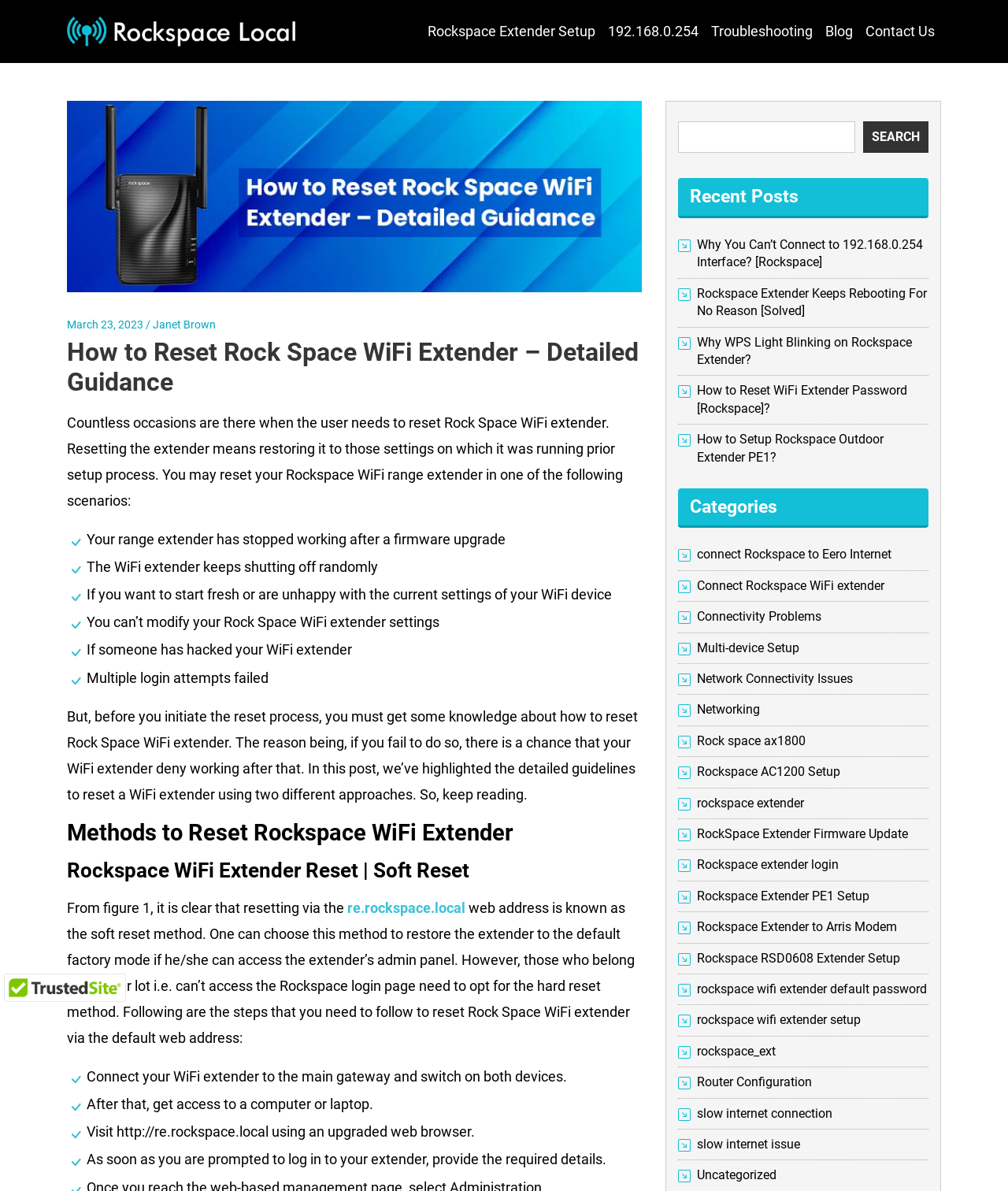Can you show the bounding box coordinates of the region to click on to complete the task described in the instruction: "Go to Rockspace Extender Setup page"?

[0.418, 0.012, 0.597, 0.041]